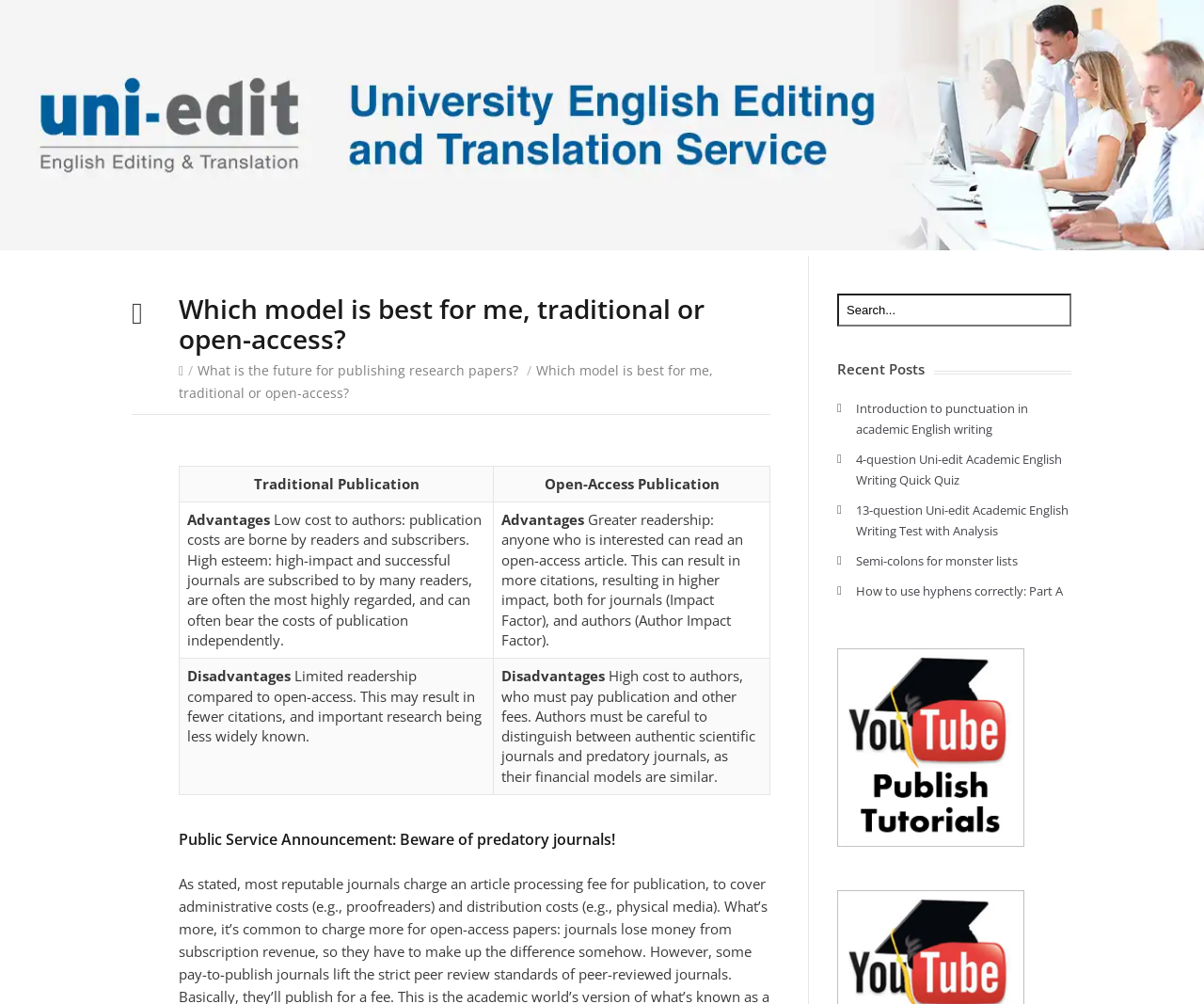Highlight the bounding box coordinates of the element you need to click to perform the following instruction: "Read the public service announcement about predatory journals."

[0.148, 0.826, 0.64, 0.846]